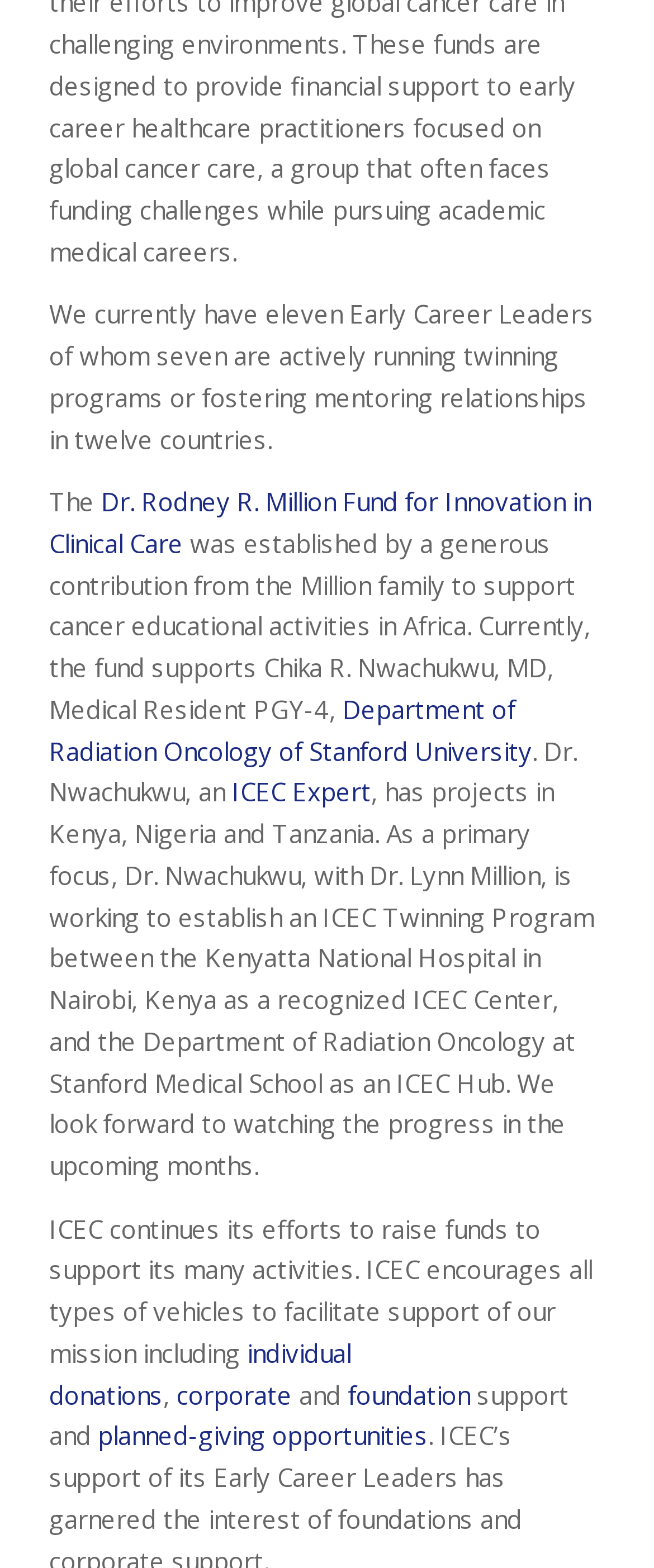What types of support does ICEC encourage?
Provide a detailed answer to the question, using the image to inform your response.

The text states that 'ICEC encourages all types of vehicles to facilitate support of our mission including individual donations, corporate, and foundation support.'